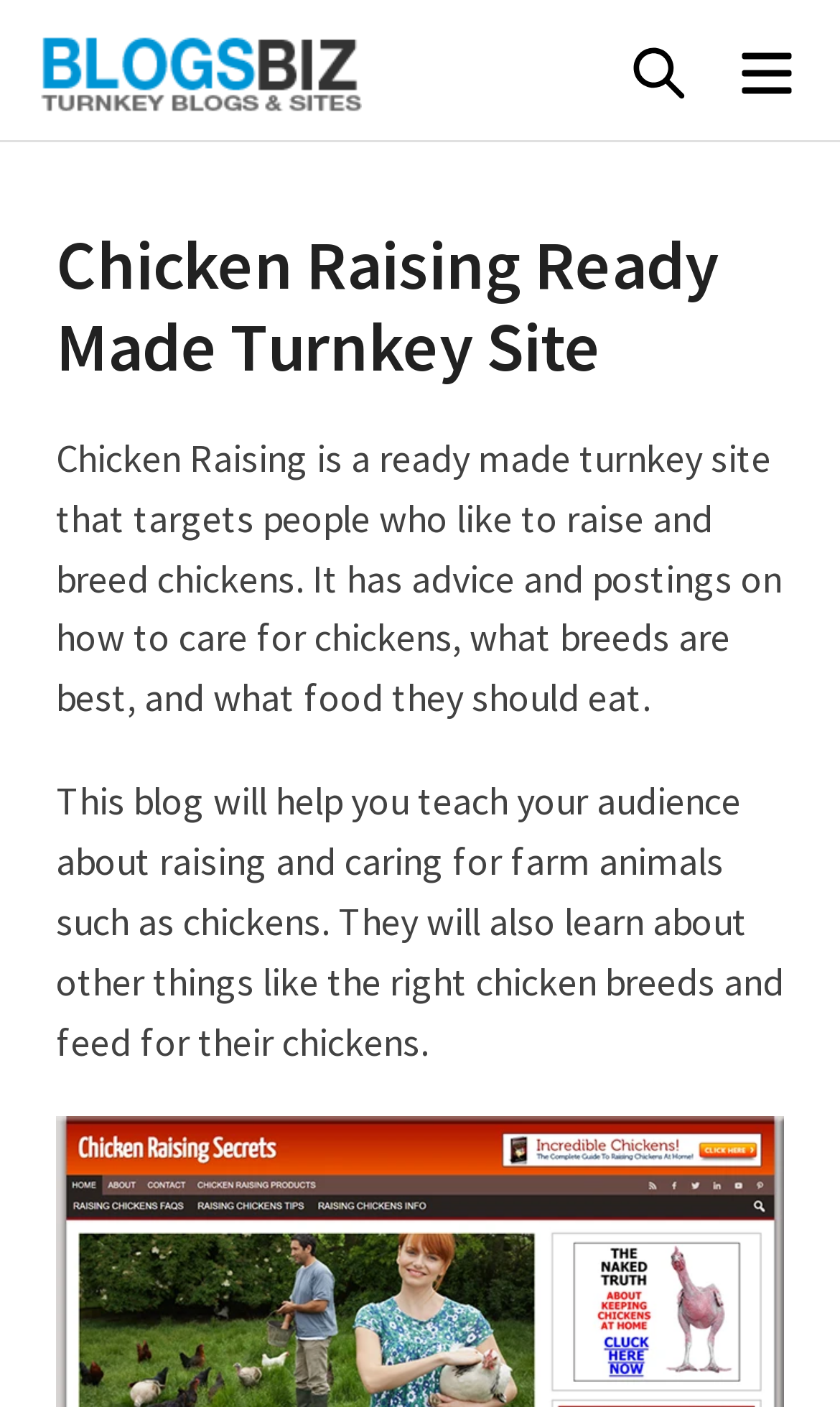Extract the main heading text from the webpage.

Chicken Raising Ready Made Turnkey Site